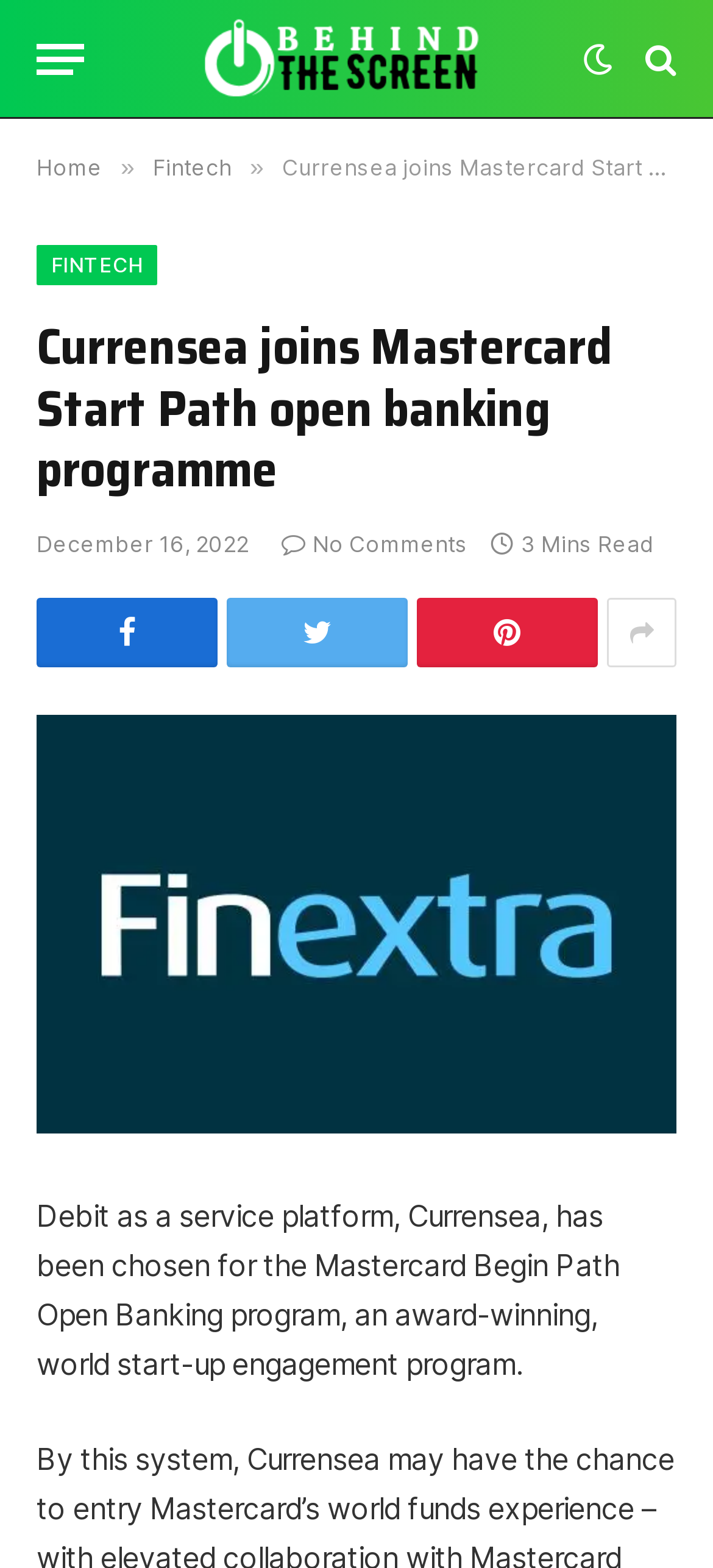Identify the bounding box coordinates for the UI element described as: "title="Behind The Screen"".

[0.195, 0.0, 0.767, 0.076]